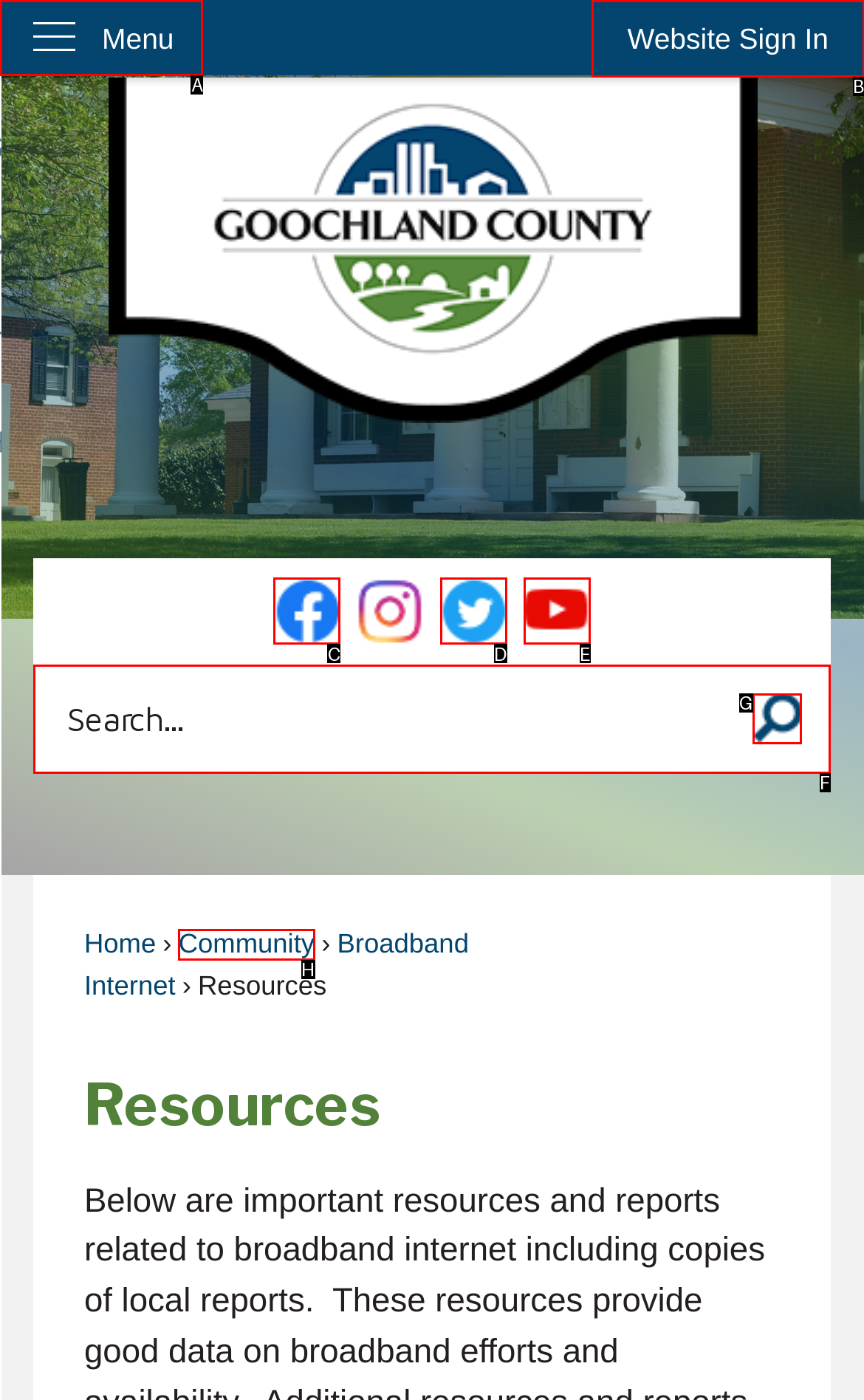Based on the choices marked in the screenshot, which letter represents the correct UI element to perform the task: Sign in to the website?

B